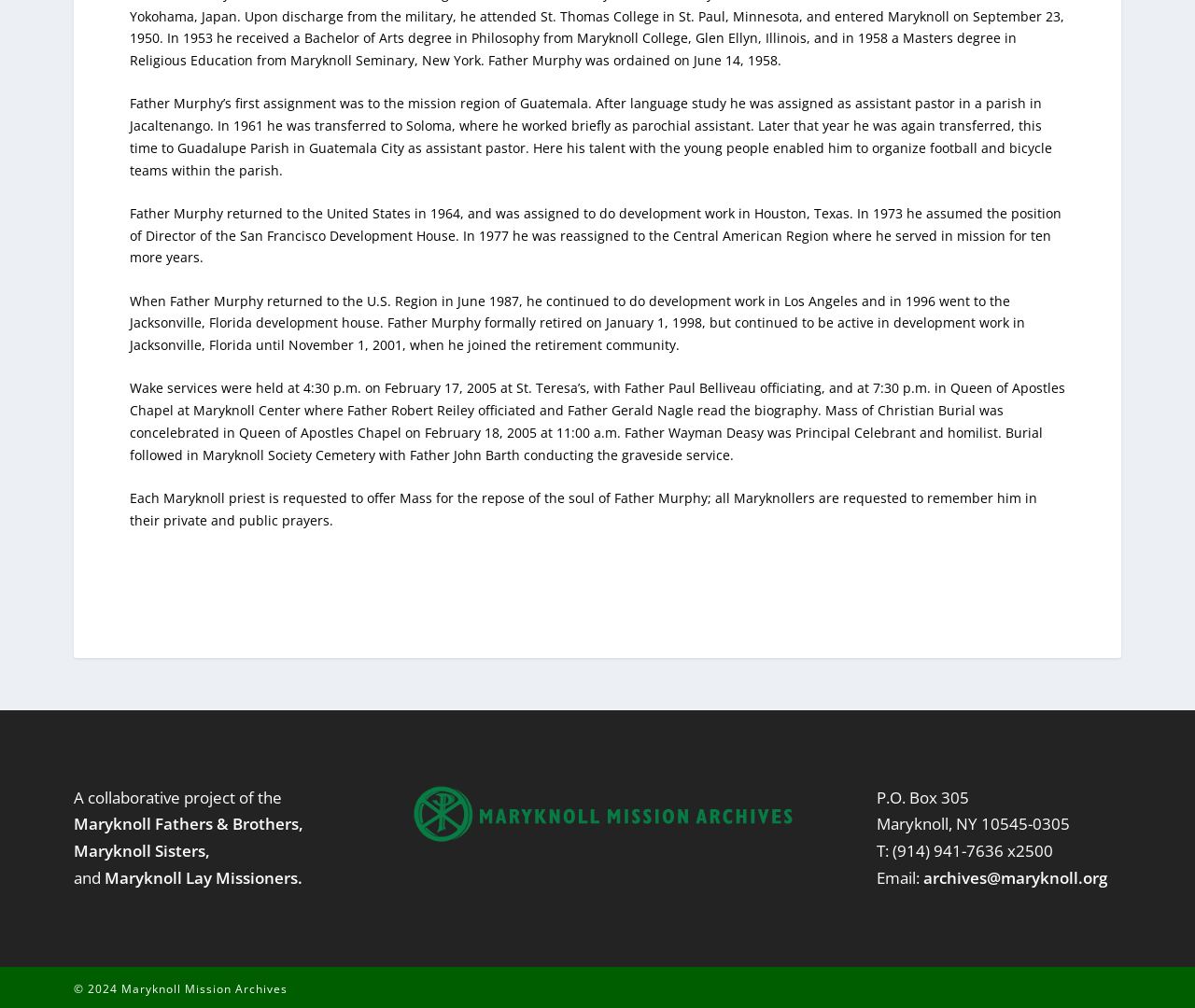Predict the bounding box coordinates for the UI element described as: "🇩🇪 Deutsch". The coordinates should be four float numbers between 0 and 1, presented as [left, top, right, bottom].

None